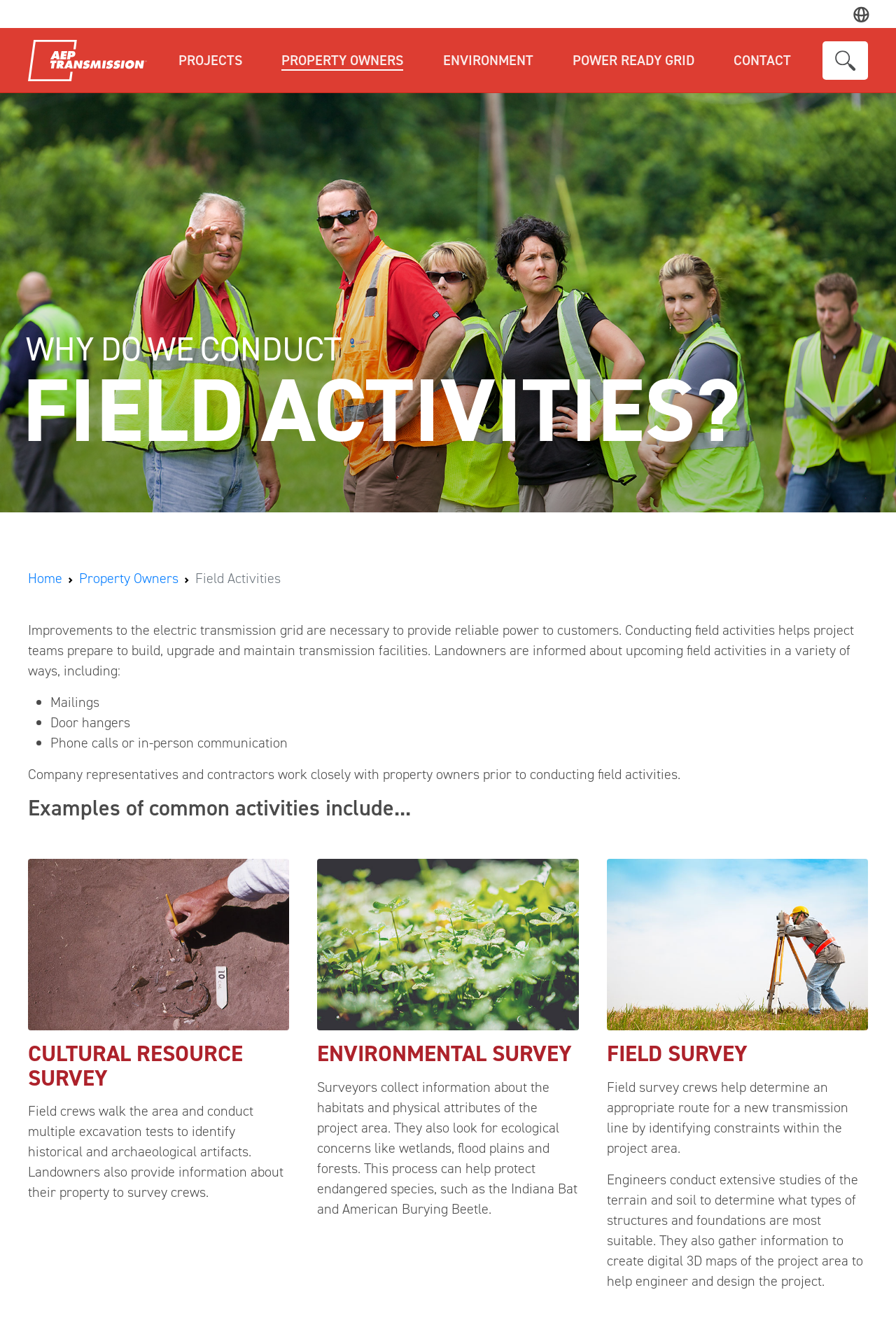What is the purpose of conducting field activities?
Based on the screenshot, provide a one-word or short-phrase response.

To prepare for building, upgrading, and maintaining transmission facilities